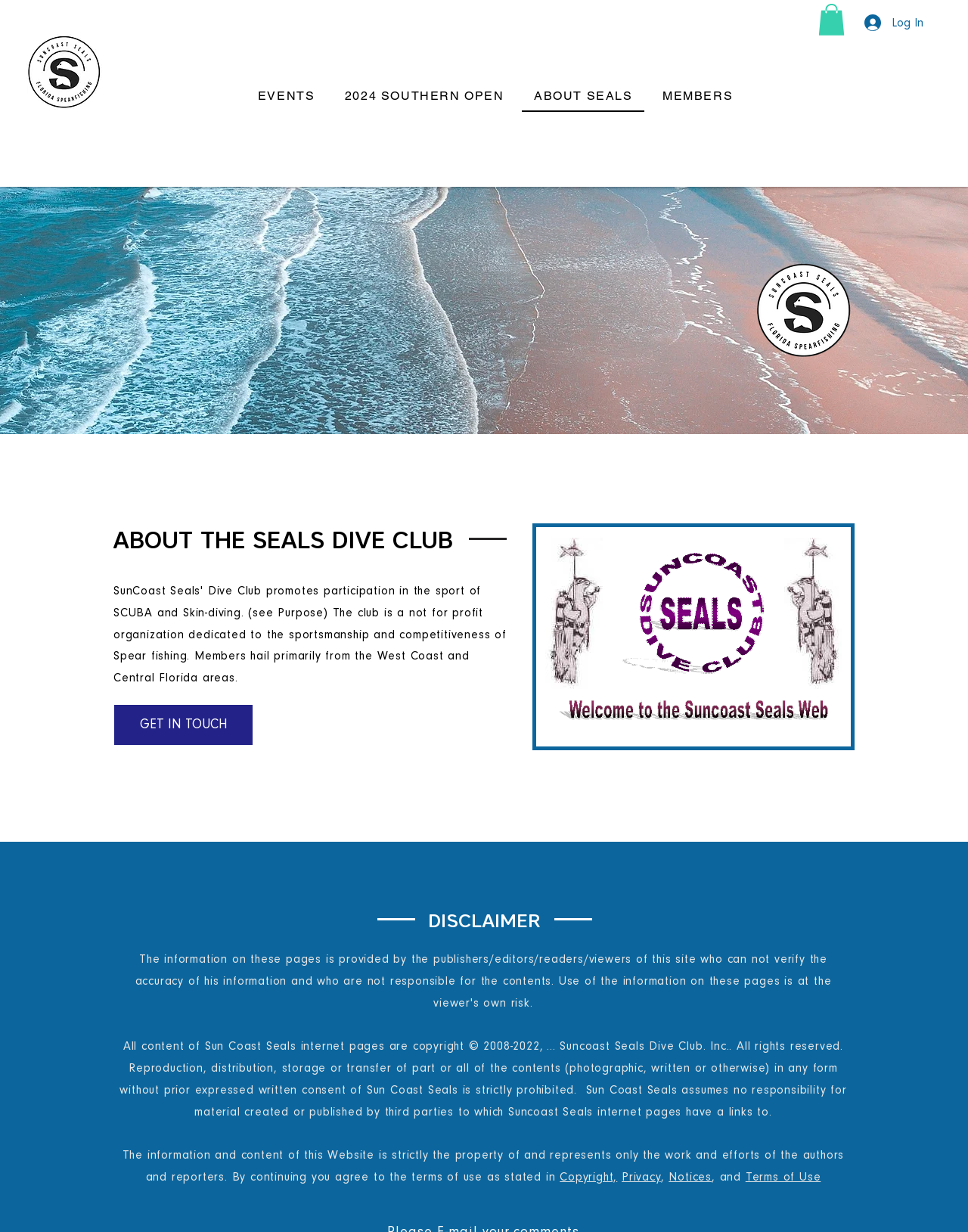What is the name of the dive club?
Based on the visual content, answer with a single word or a brief phrase.

Suncoast Seals Dive Club